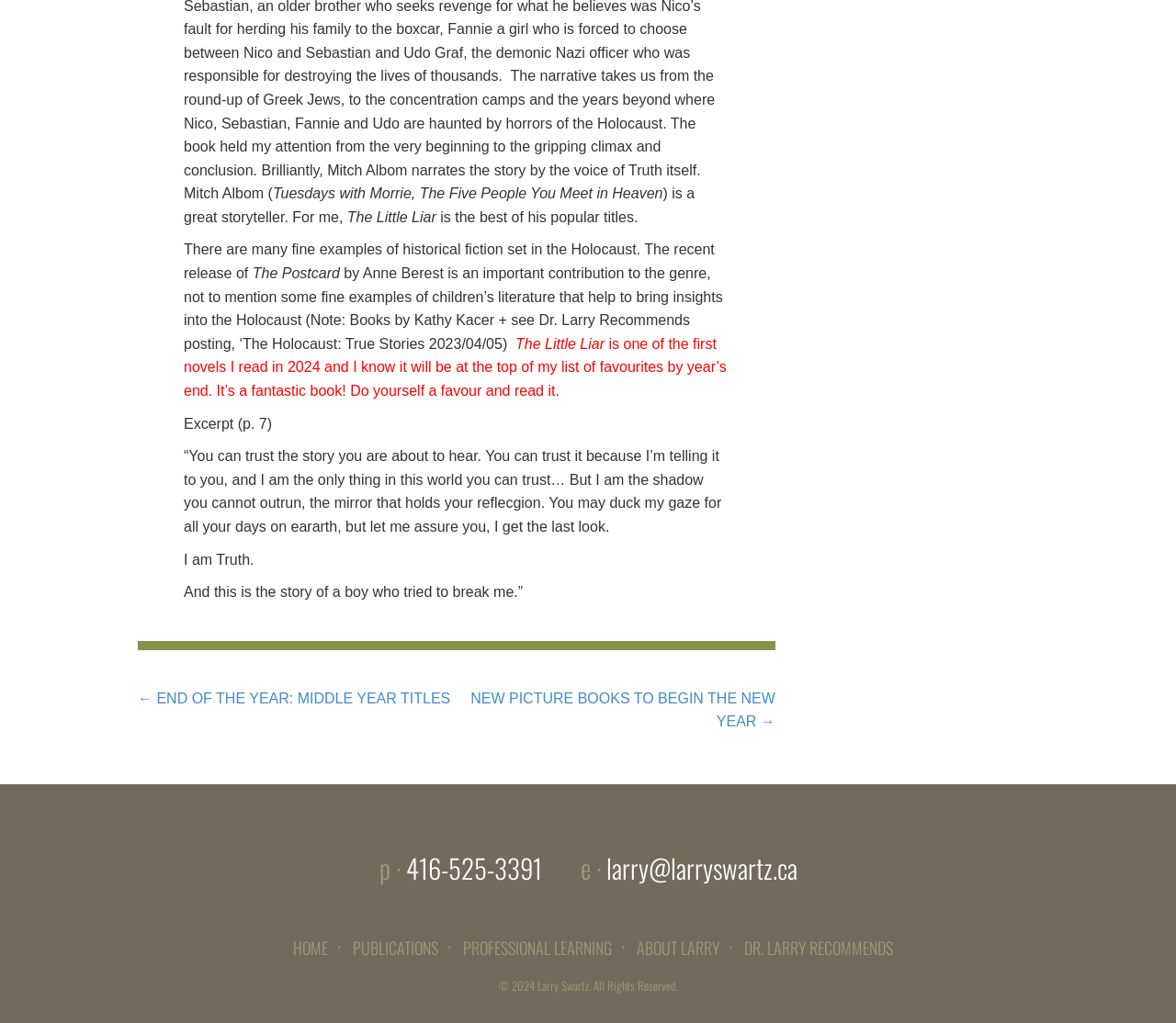Can you determine the bounding box coordinates of the area that needs to be clicked to fulfill the following instruction: "Click the 'larry@larryswartz.ca' link"?

[0.515, 0.829, 0.678, 0.867]